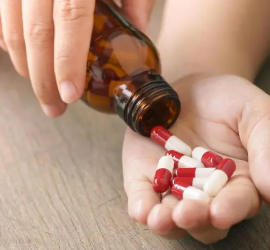Provide a brief response to the question below using a single word or phrase: 
What is the material of the surface in the background?

Wooden